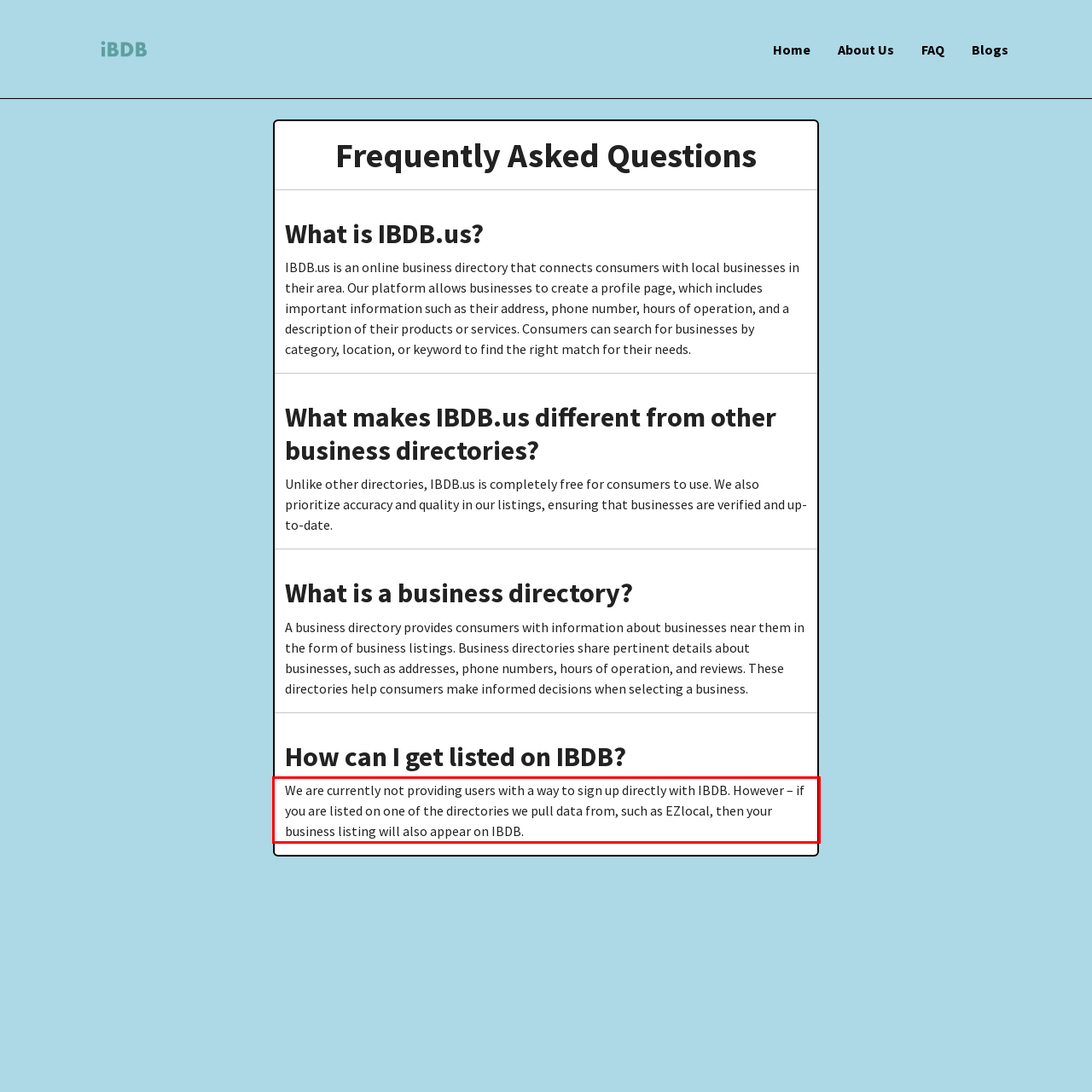You have a screenshot with a red rectangle around a UI element. Recognize and extract the text within this red bounding box using OCR.

We are currently not providing users with a way to sign up directly with IBDB. However – if you are listed on one of the directories we pull data from, such as EZlocal, then your business listing will also appear on IBDB.